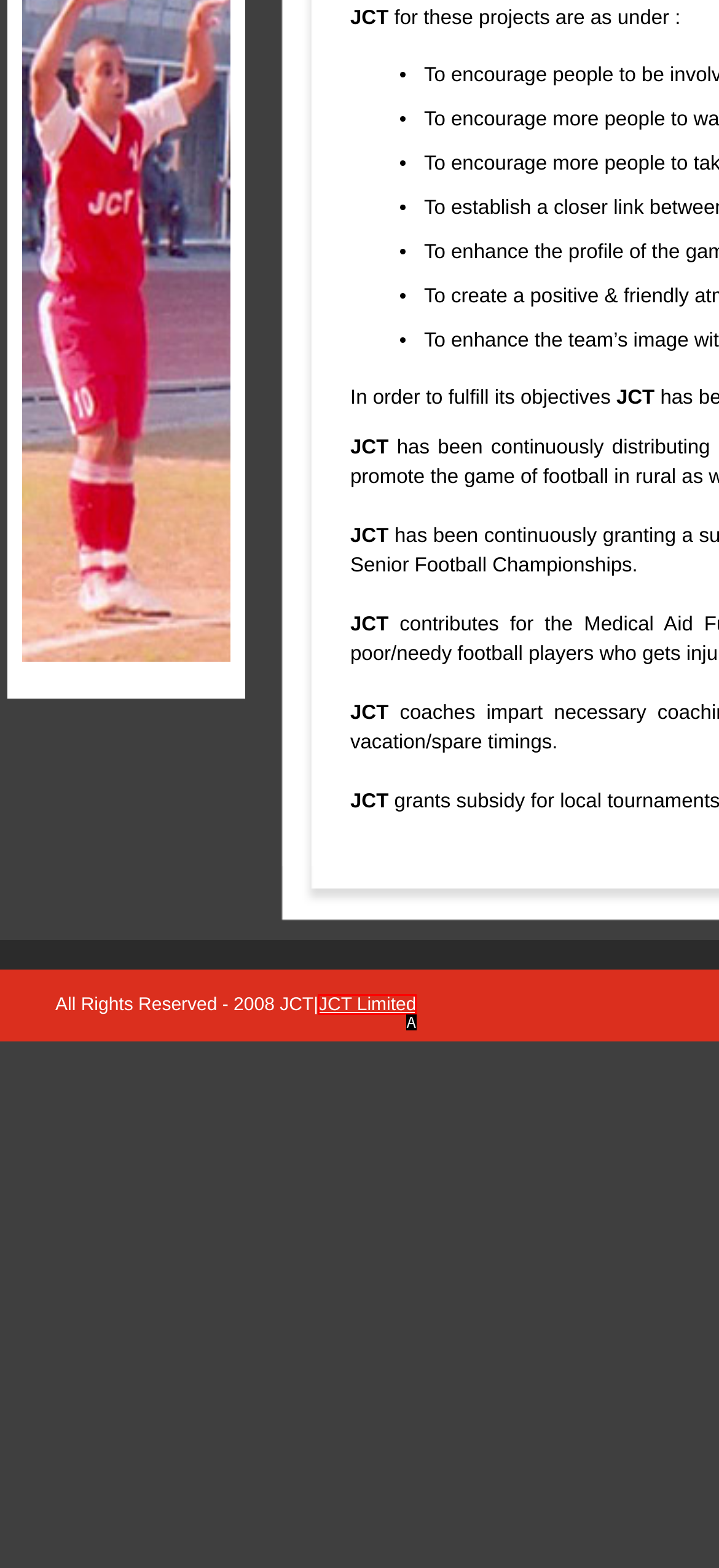From the provided options, pick the HTML element that matches the description: JCT Limited. Respond with the letter corresponding to your choice.

A